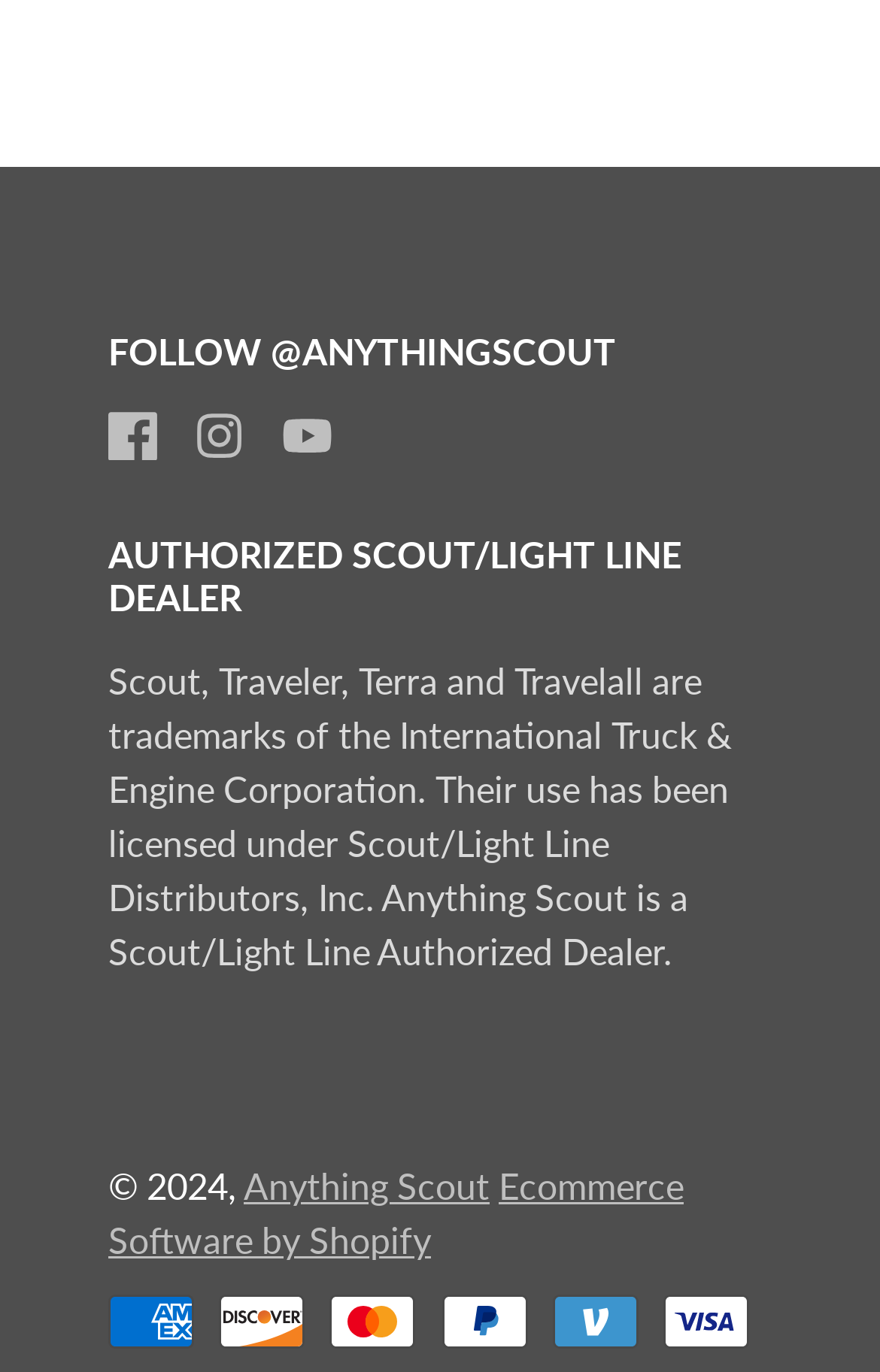Identify and provide the bounding box coordinates of the UI element described: "Anything Scout". The coordinates should be formatted as [left, top, right, bottom], with each number being a float between 0 and 1.

[0.277, 0.849, 0.556, 0.88]